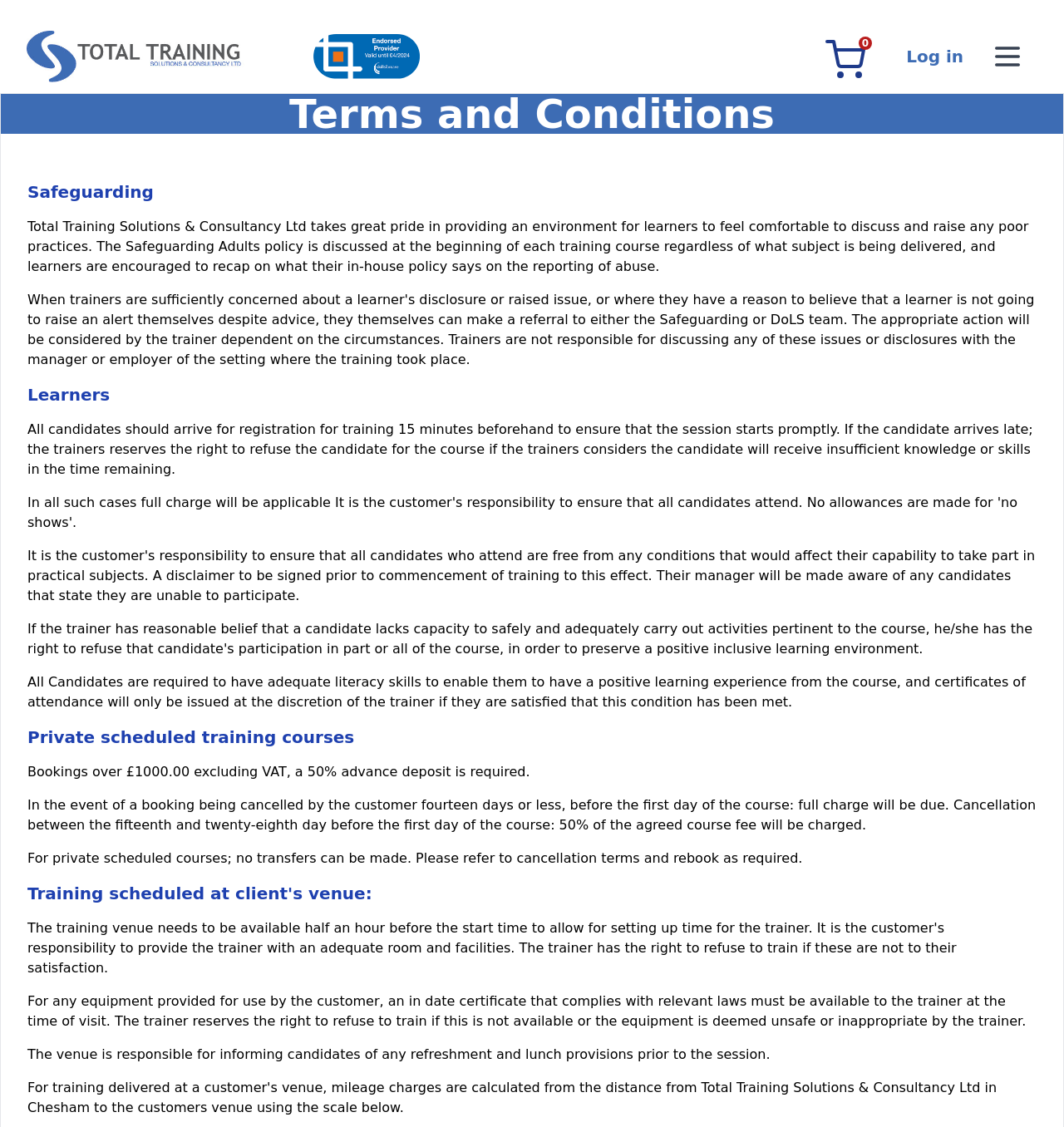Detail the features and information presented on the webpage.

The webpage is titled "TotalTraining" and appears to be a company website providing information on their training services and policies. At the top of the page, there is a navigation menu labeled "Global" that spans the entire width of the page. Within this menu, there is a logo of Total Training on the left side, accompanied by an image. On the right side of the menu, there are links to "Log in" and a button with a dropdown menu.

Below the navigation menu, there are several headings and paragraphs of text that outline the company's policies and guidelines. The first heading is "Terms and Conditions", followed by a paragraph of text that discusses the company's safeguarding policy. 

Next, there is a heading "Safeguarding" with a paragraph of text that explains the company's approach to safeguarding adults. This is followed by a heading "Learners" with two paragraphs of text that provide guidelines for learners, including arrival times and literacy skills required for the courses.

Further down the page, there are headings for "Private scheduled training courses" and "Training scheduled at client's venue:", each with multiple paragraphs of text that outline the company's policies and requirements for these types of training. The text includes information on payment terms, cancellation policies, and equipment requirements.

Throughout the page, there are no prominent images, but rather a focus on providing detailed information on the company's policies and guidelines. The overall layout is organized, with clear headings and concise text that makes it easy to navigate and understand the company's policies.